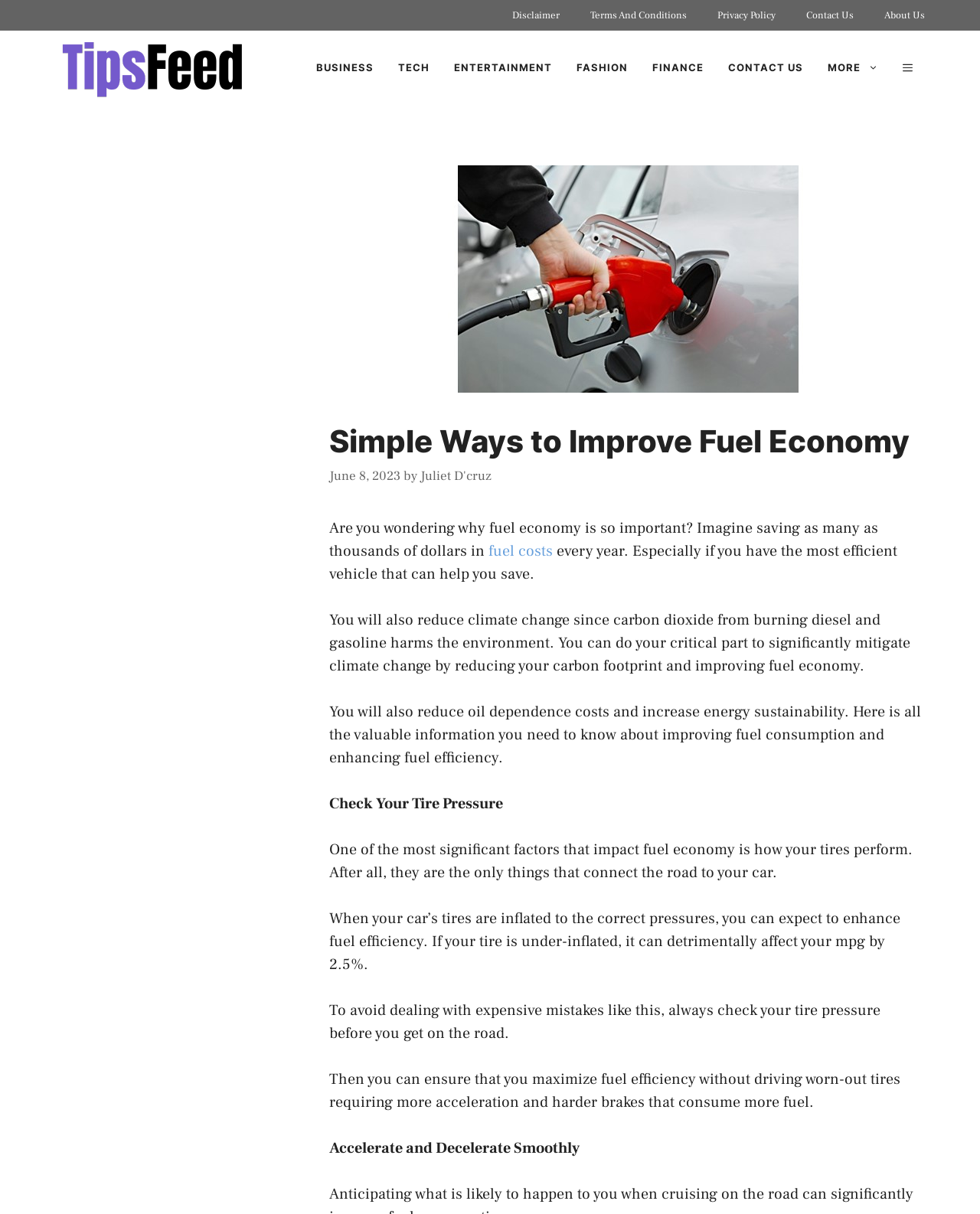Using a single word or phrase, answer the following question: 
What is one way to improve fuel economy?

Check tire pressure